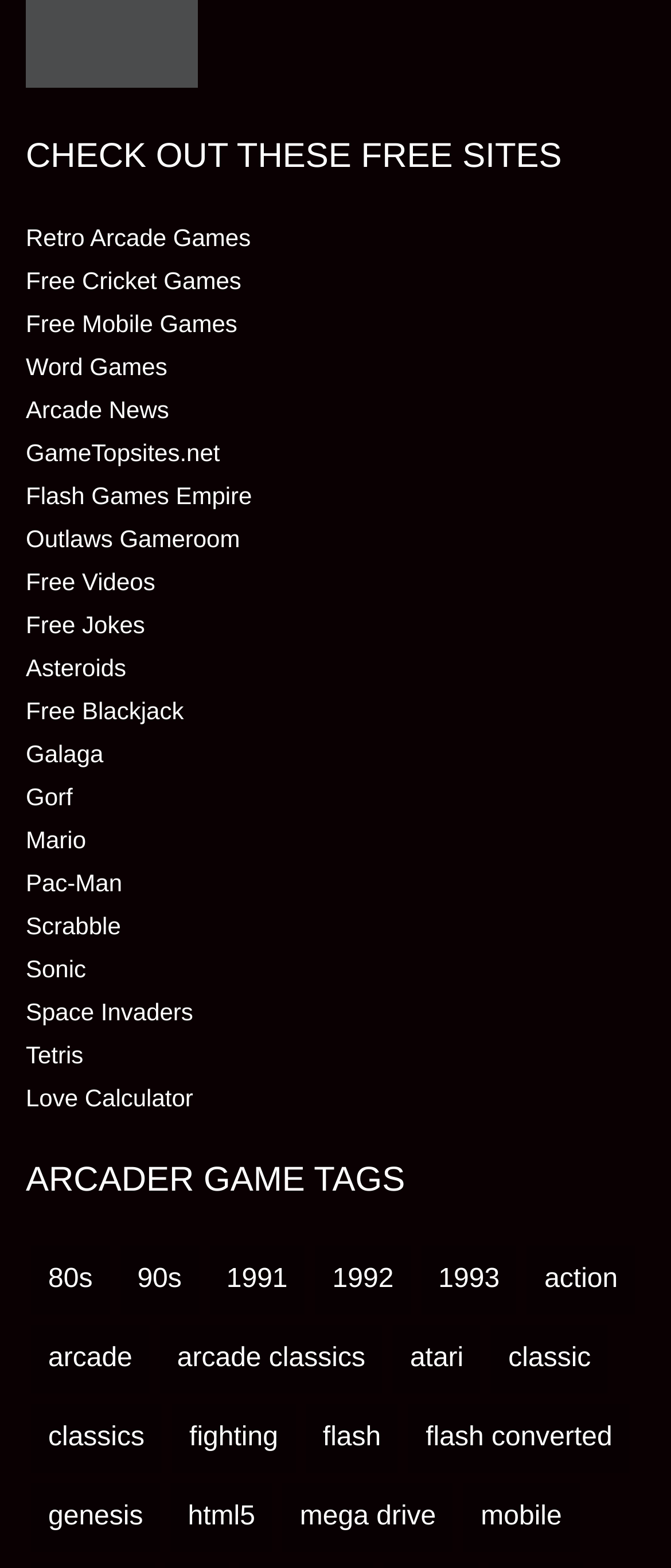Could you locate the bounding box coordinates for the section that should be clicked to accomplish this task: "Play Asteroids".

[0.038, 0.417, 0.188, 0.434]